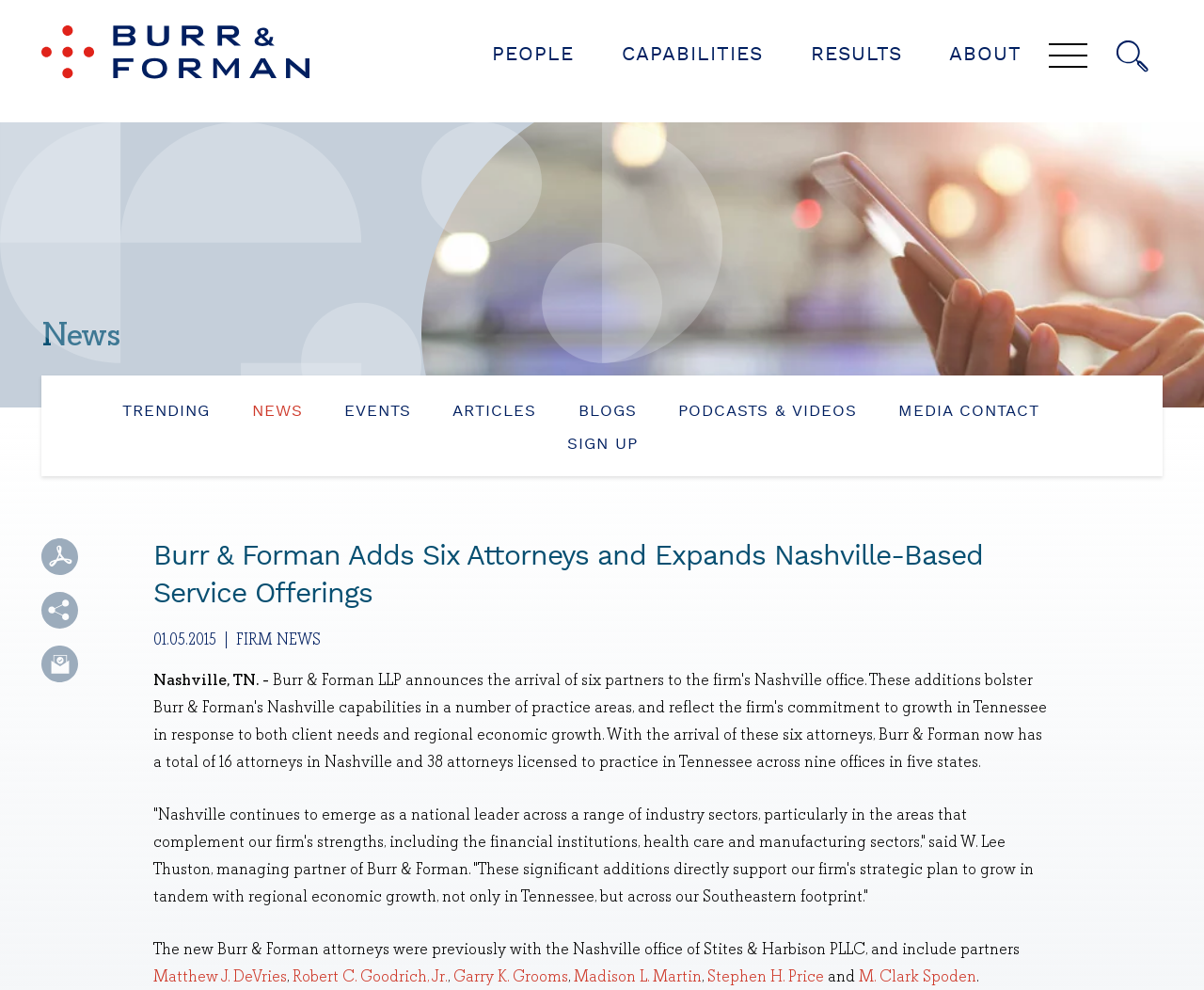Based on the image, provide a detailed response to the question:
What is the main topic of the news article?

The main topic of the news article can be inferred from the heading 'Burr & Forman Adds Six Attorneys and Expands Nashville-Based Service Offerings' and the subsequent text, which discusses the law firm's expansion in Nashville.